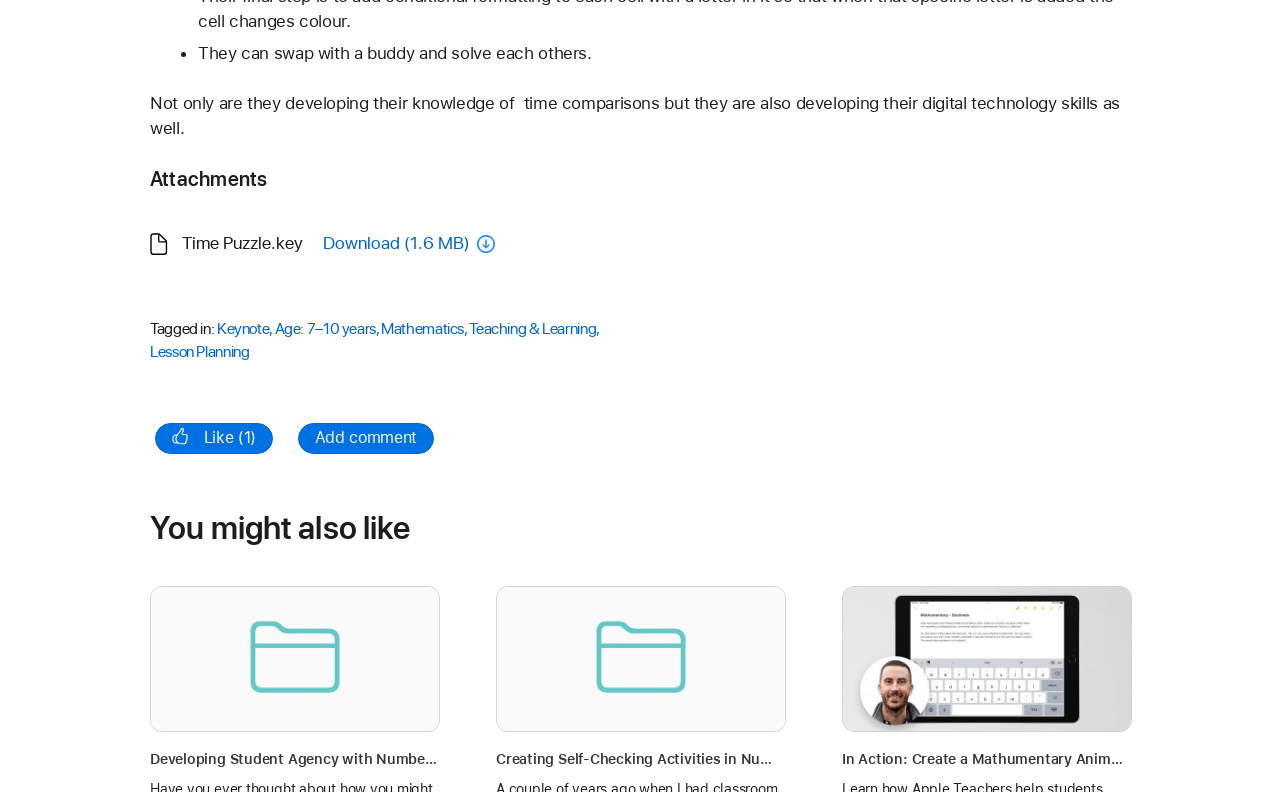Specify the bounding box coordinates of the area that needs to be clicked to achieve the following instruction: "Like this".

[0.121, 0.534, 0.213, 0.573]